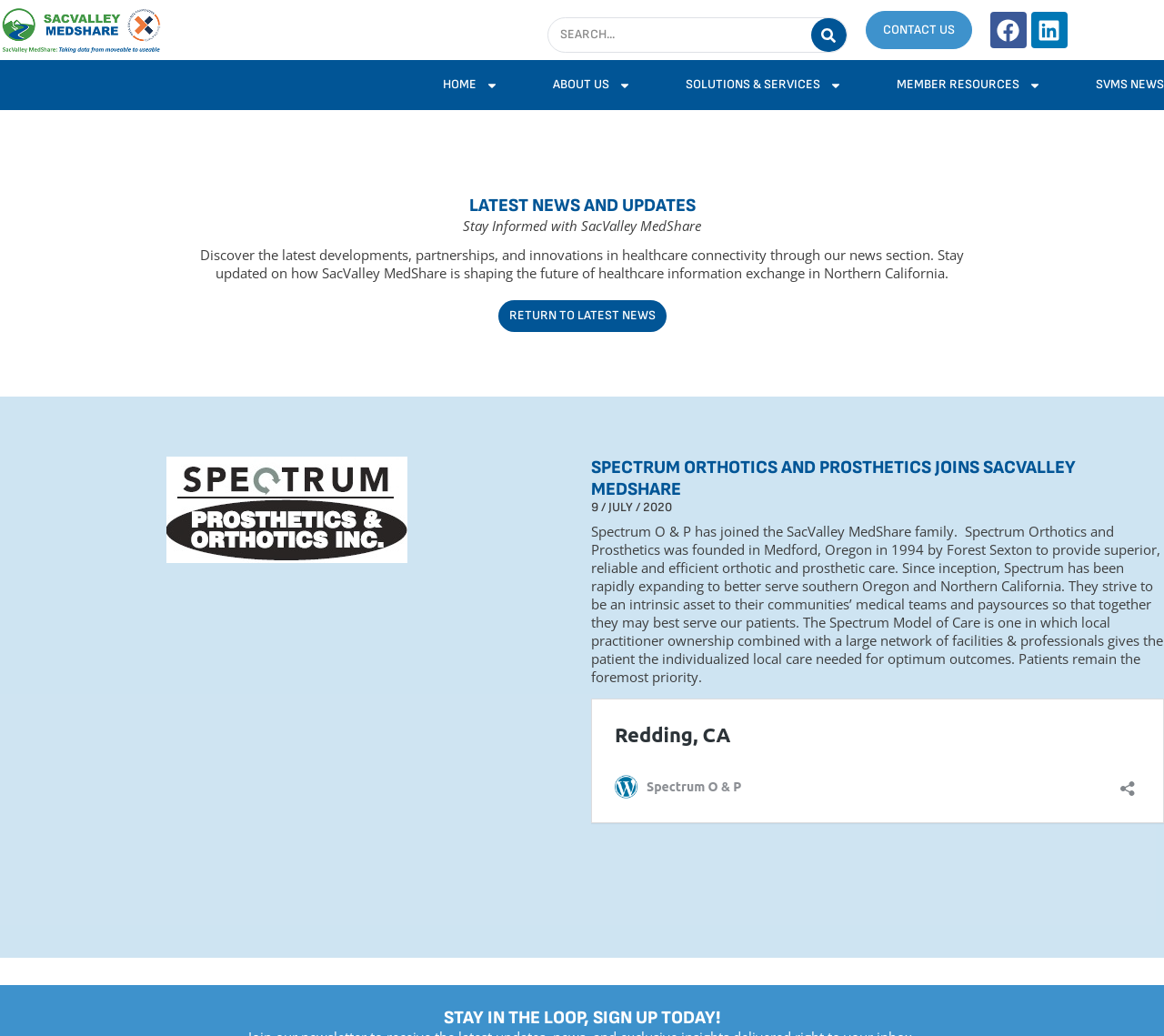Determine the bounding box coordinates for the HTML element described here: "Return To Latest News".

[0.428, 0.29, 0.572, 0.32]